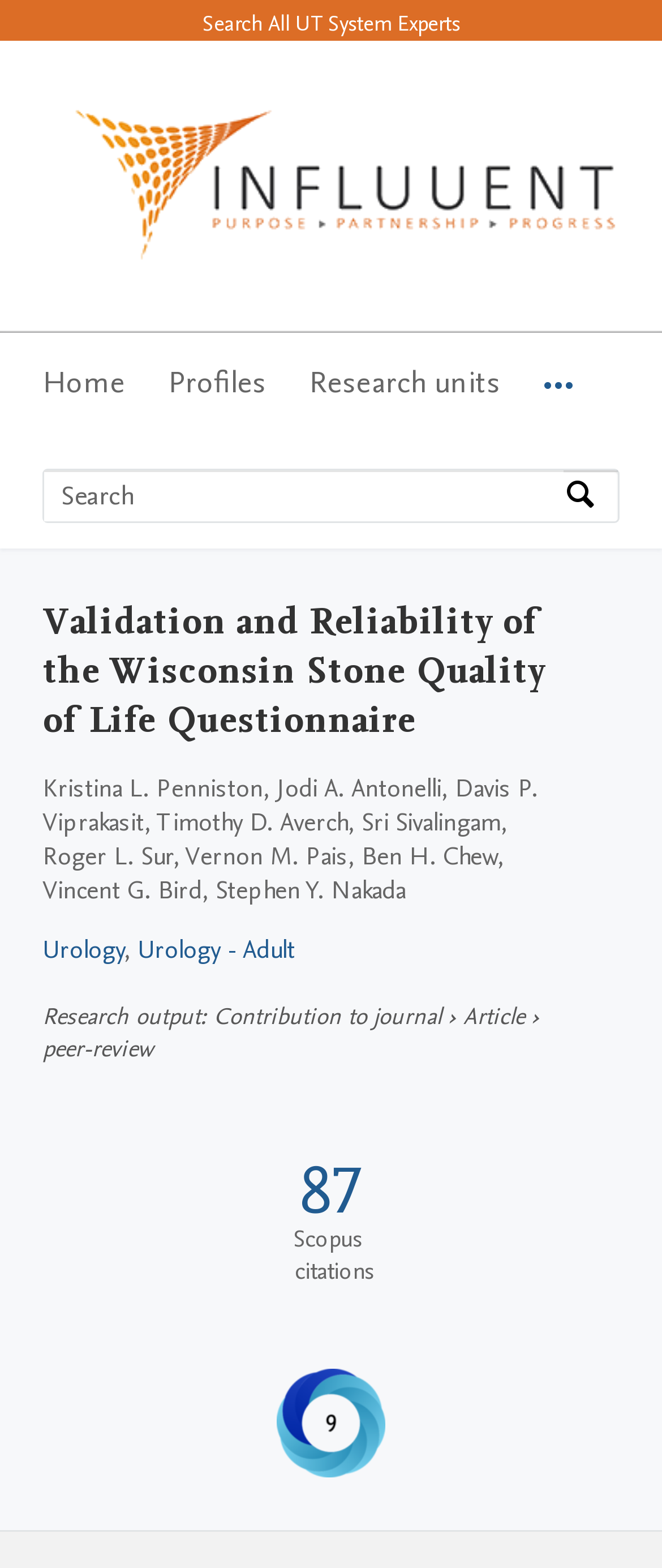Indicate the bounding box coordinates of the element that must be clicked to execute the instruction: "Check publication metrics". The coordinates should be given as four float numbers between 0 and 1, i.e., [left, top, right, bottom].

[0.064, 0.716, 0.936, 0.976]